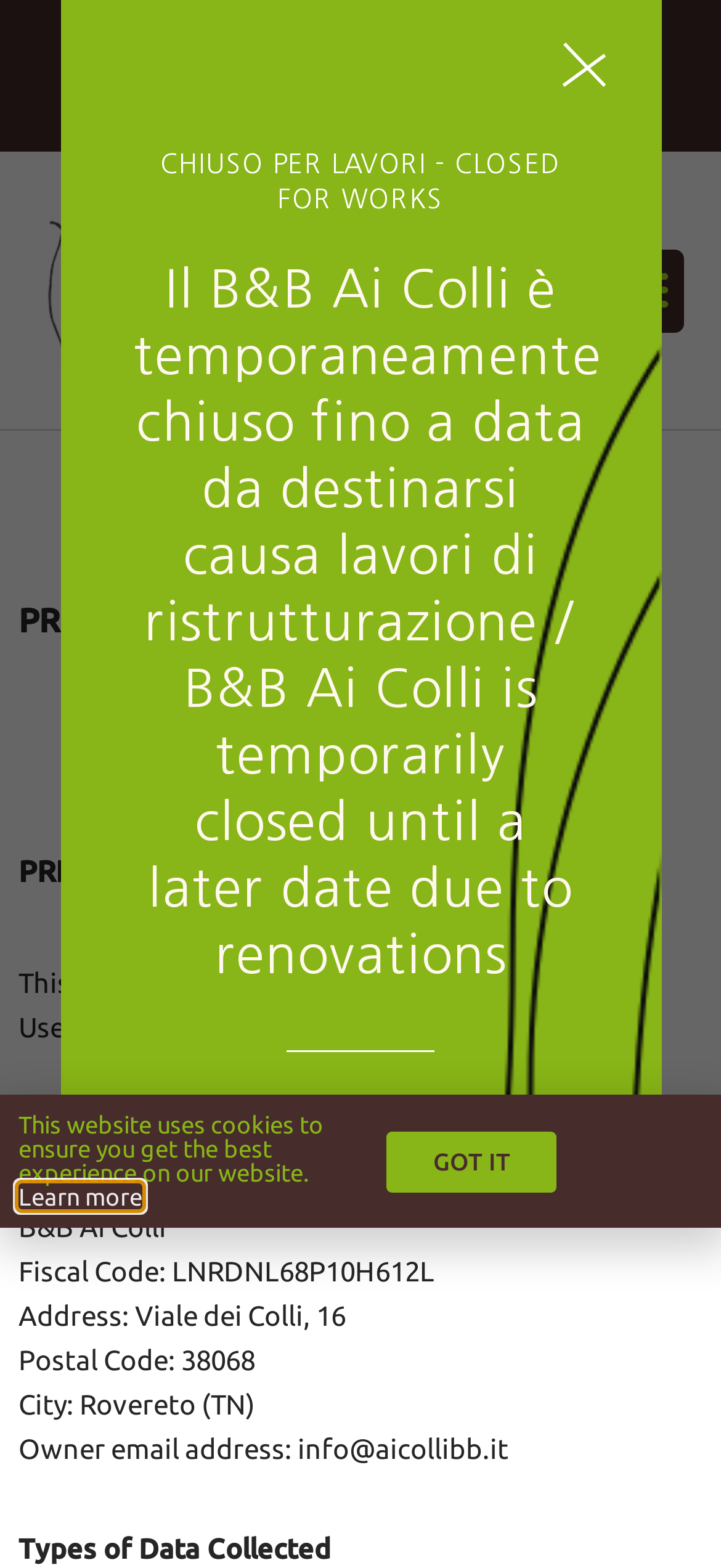What is the postal code of the B&B?
Provide a concise answer using a single word or phrase based on the image.

38068